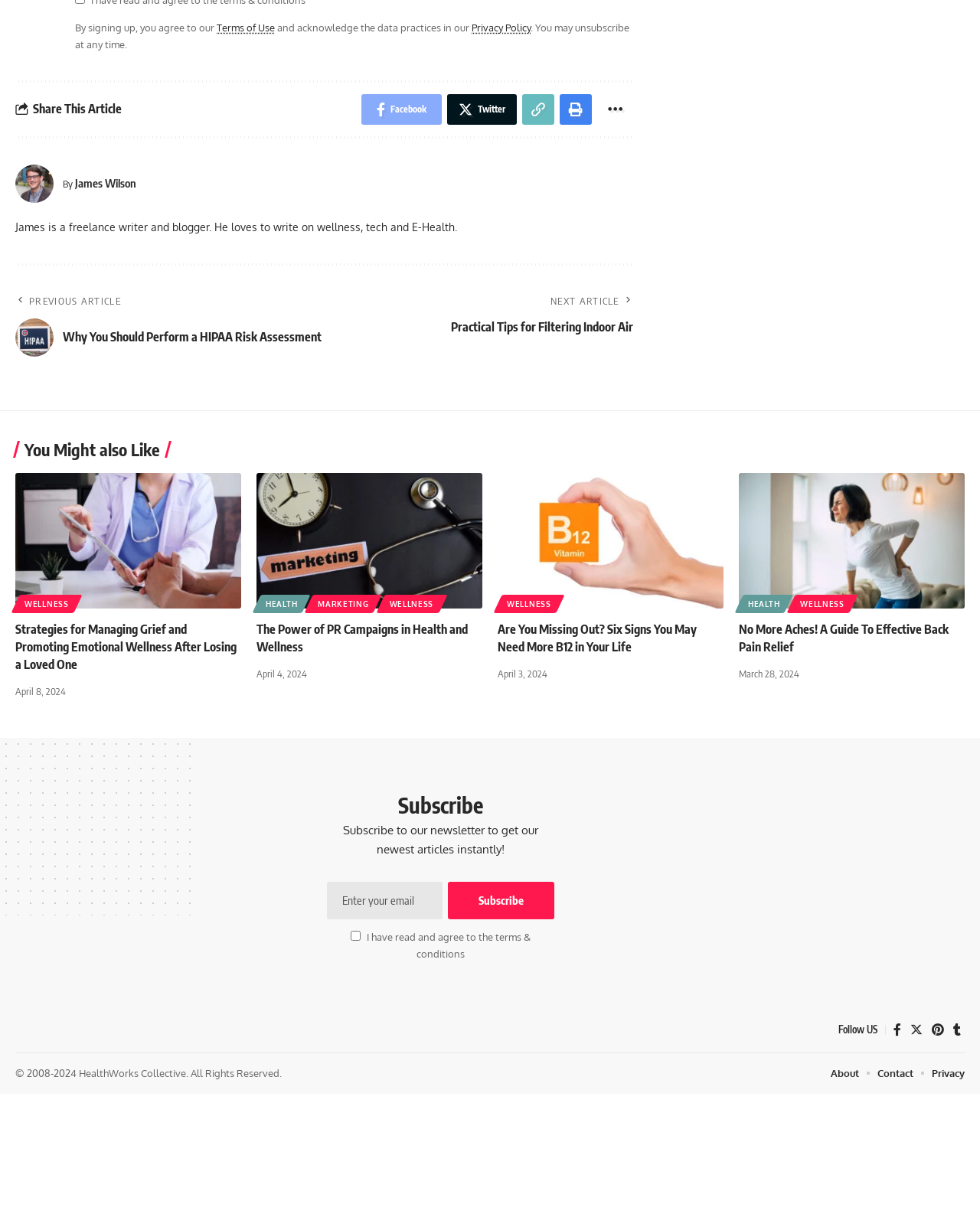Find and provide the bounding box coordinates for the UI element described here: "Privacy Policy". The coordinates should be given as four float numbers between 0 and 1: [left, top, right, bottom].

[0.481, 0.018, 0.541, 0.028]